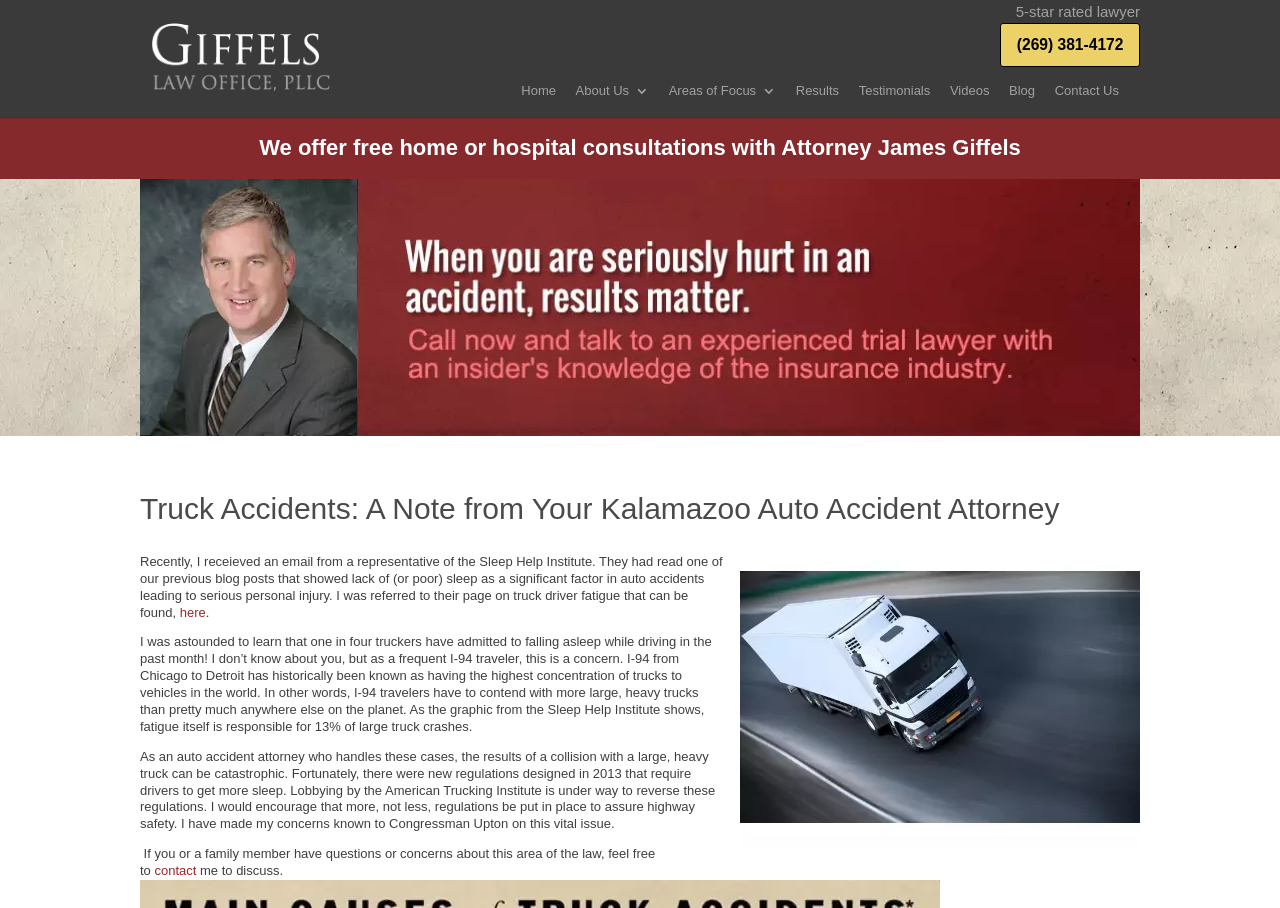Respond with a single word or phrase for the following question: 
What is the rating of the Kalamazoo Auto Accident Attorney?

5-star